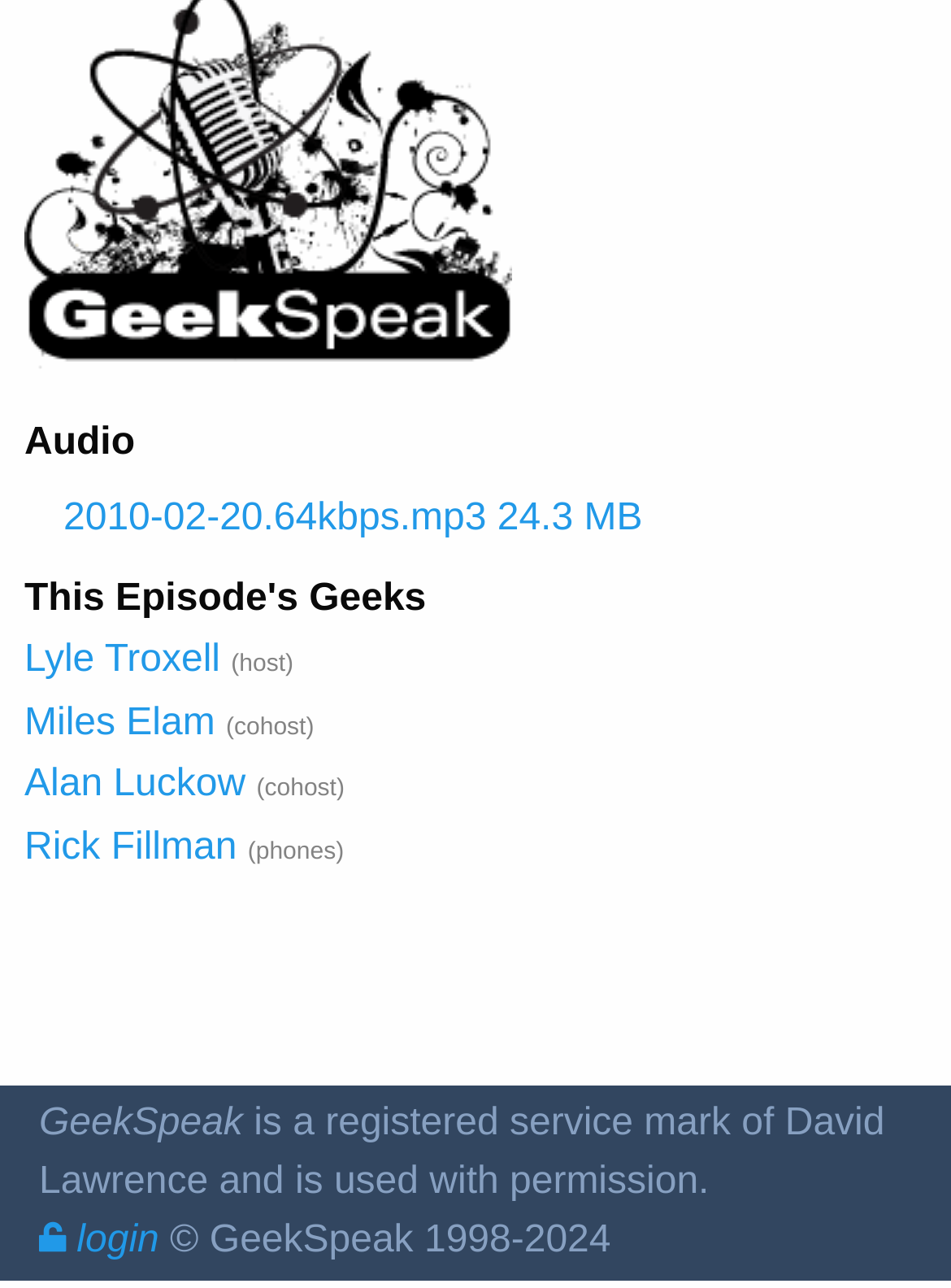What is the copyright year range of GeekSpeak?
Use the screenshot to answer the question with a single word or phrase.

1998-2024